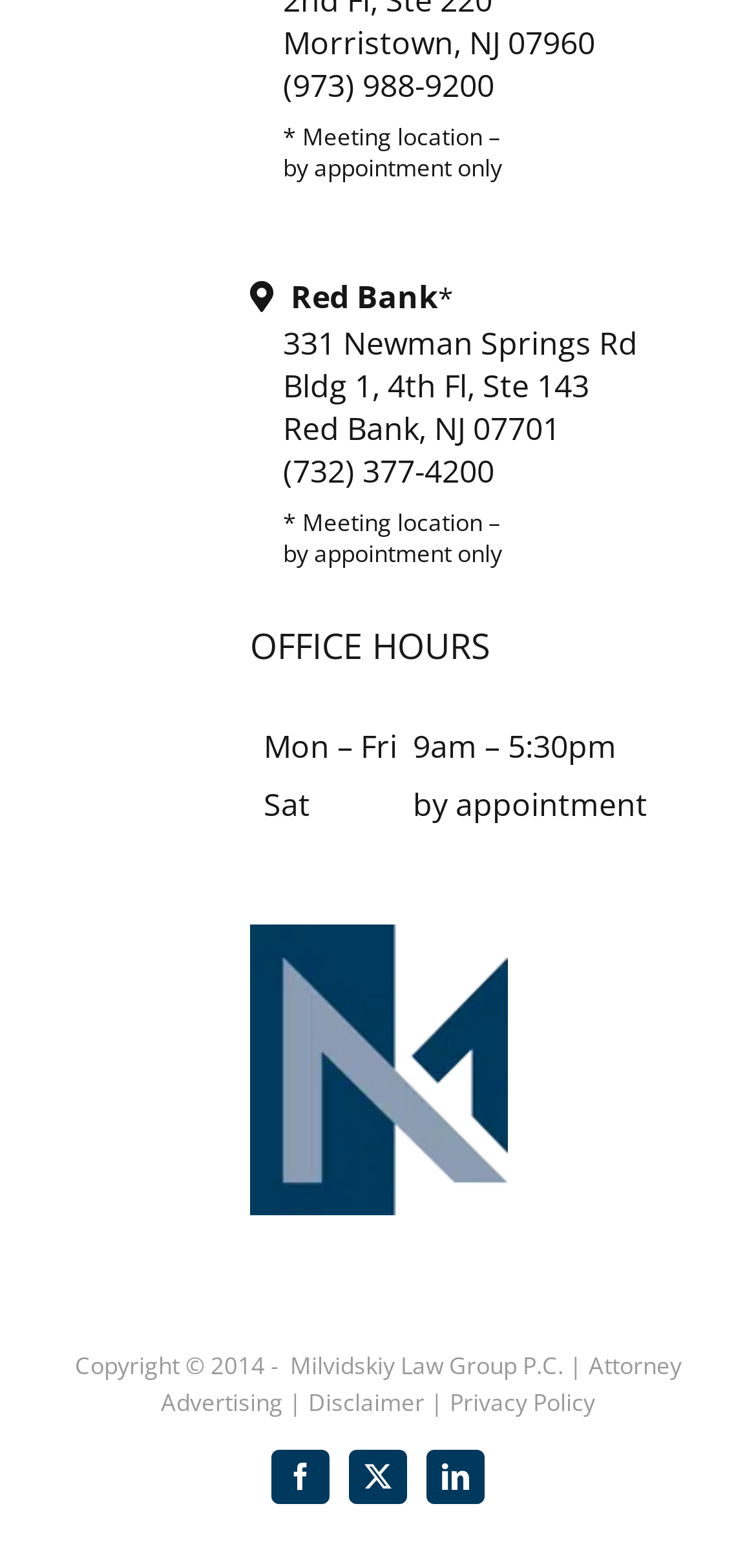Determine the bounding box coordinates of the clickable element to achieve the following action: 'View the Red Bank office address'. Provide the coordinates as four float values between 0 and 1, formatted as [left, top, right, bottom].

[0.374, 0.206, 0.844, 0.233]